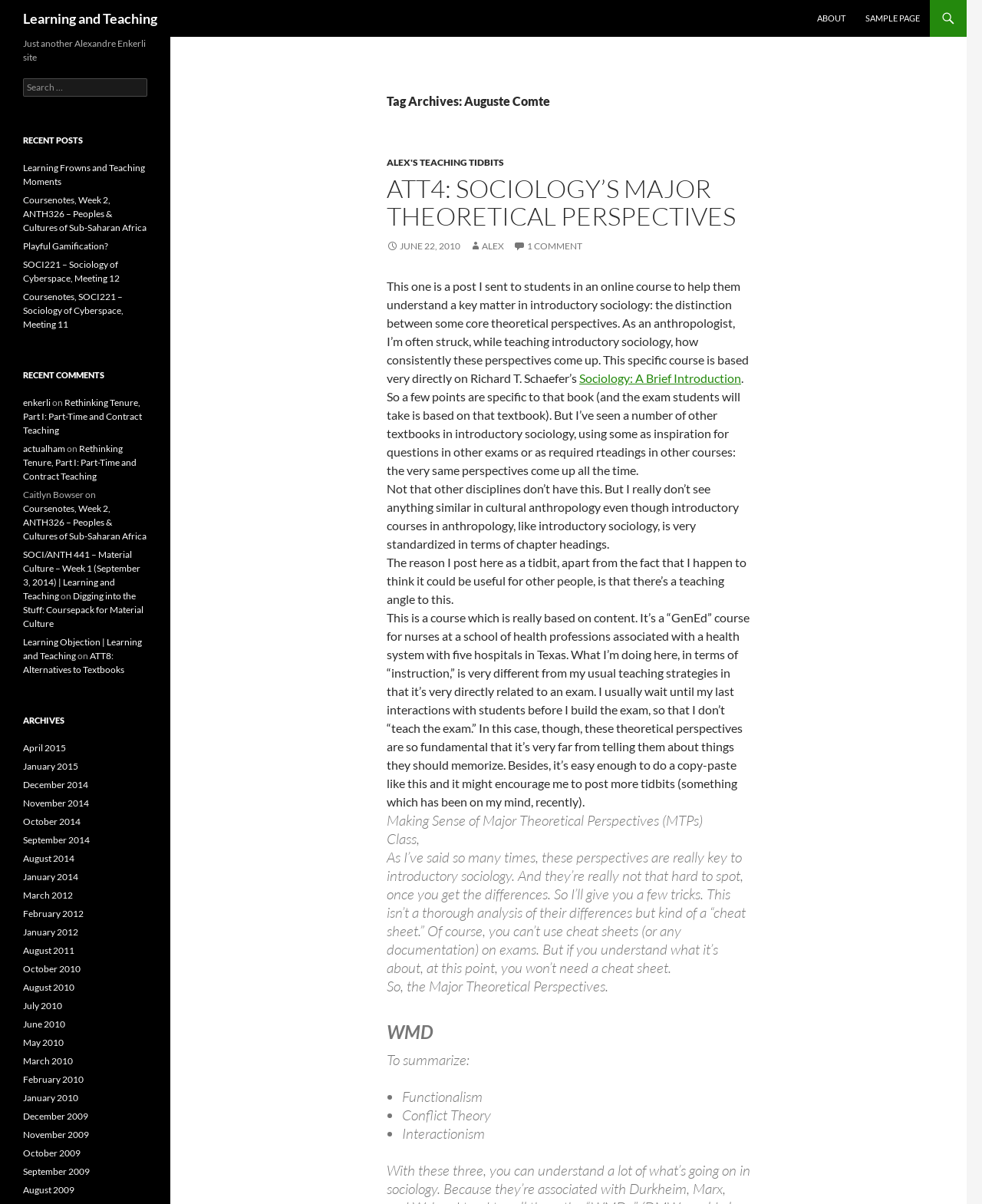Kindly provide the bounding box coordinates of the section you need to click on to fulfill the given instruction: "Go to ABOUT page".

[0.823, 0.0, 0.87, 0.031]